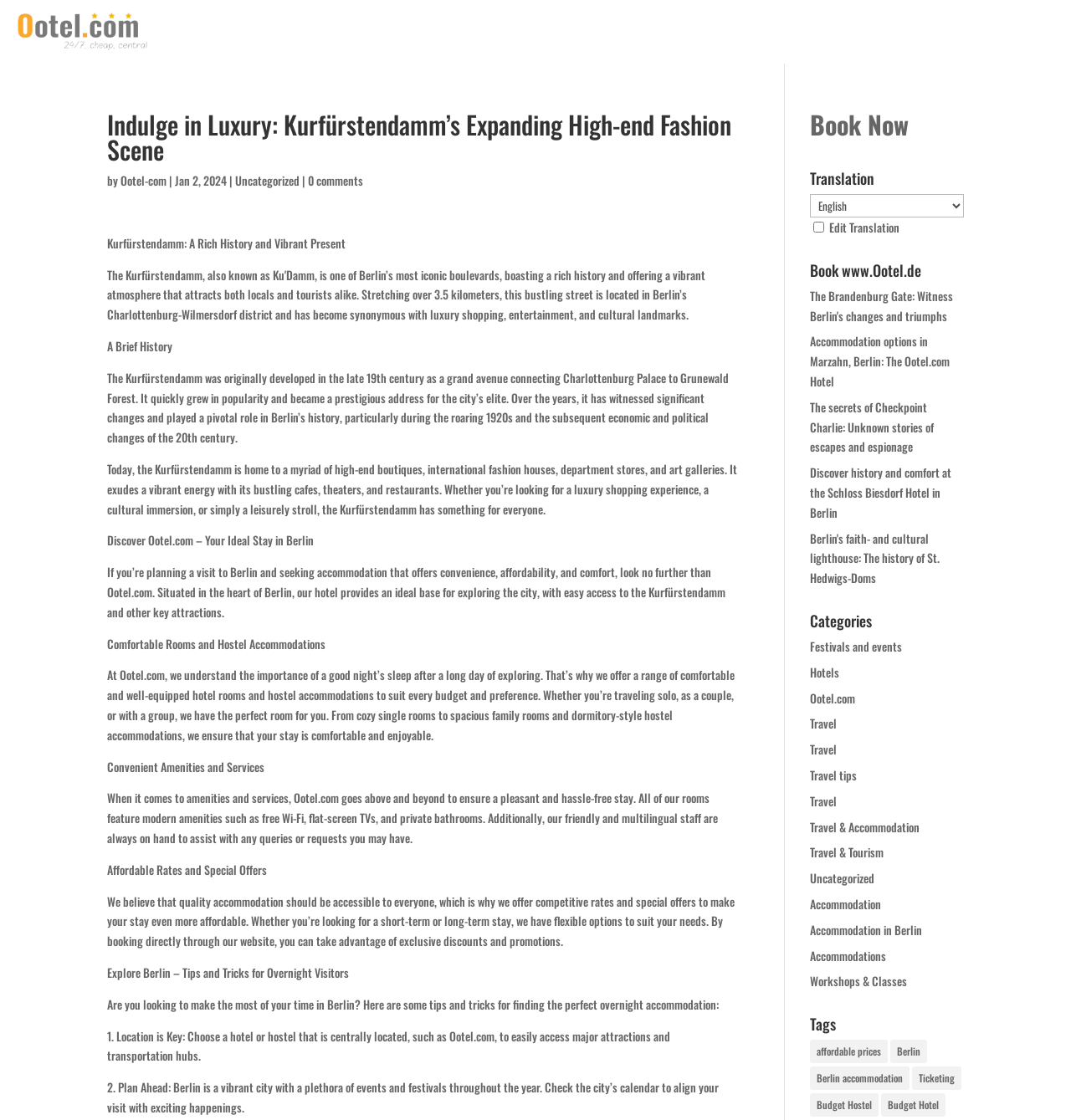Specify the bounding box coordinates of the element's area that should be clicked to execute the given instruction: "Explore Ootel.com". The coordinates should be four float numbers between 0 and 1, i.e., [left, top, right, bottom].

[0.112, 0.153, 0.155, 0.169]